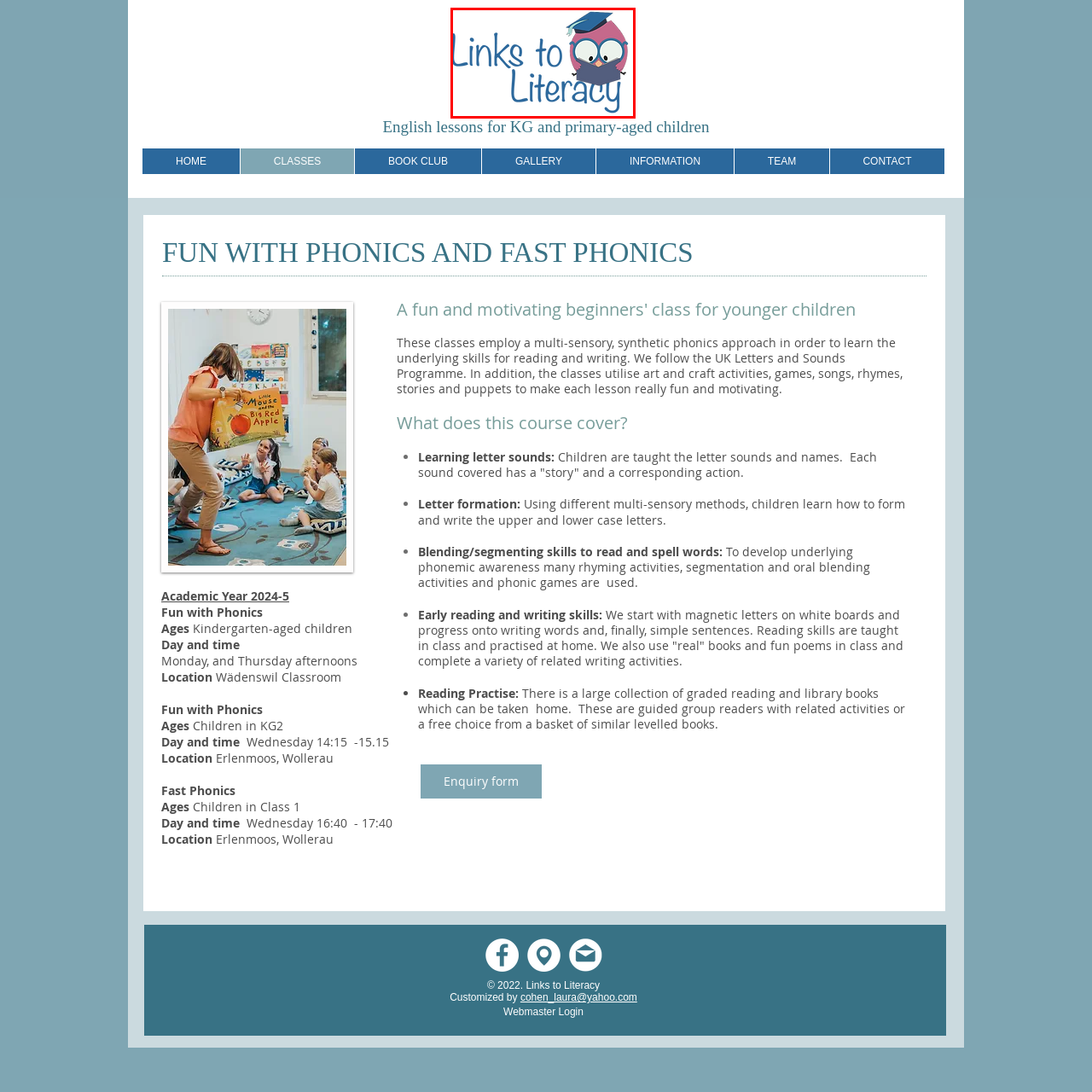Thoroughly describe the scene within the red-bordered area of the image.

The image features the logo of "Links to Literacy," portraying an adorable cartoon owl. The owl is depicted wearing a graduation cap and large glasses, symbolizing education and learning. It is holding a book close to its chest, visually representing the essence of literacy and knowledge. The text "Links to Literacy" is creatively integrated alongside the owl in a friendly, playful font, emphasizing the program's focus on fostering reading and literacy skills, especially for young learners. This engaging logo captures the spirit of fun and educational enrichment aimed at children, particularly those in kindergarten and primary education.